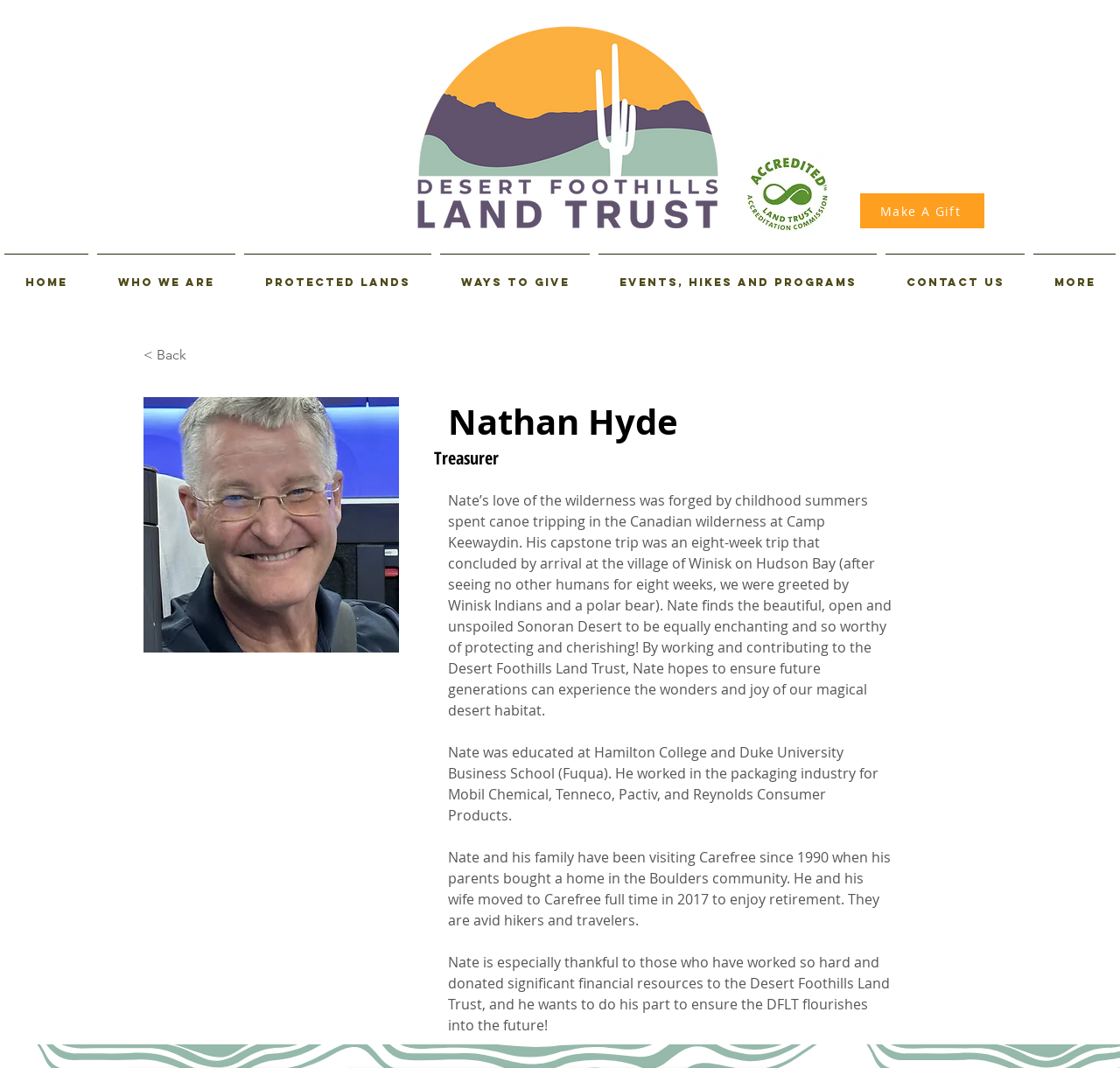Can you identify the bounding box coordinates of the clickable region needed to carry out this instruction: 'Read the article by Connect Gujarat Desk'? The coordinates should be four float numbers within the range of 0 to 1, stated as [left, top, right, bottom].

None